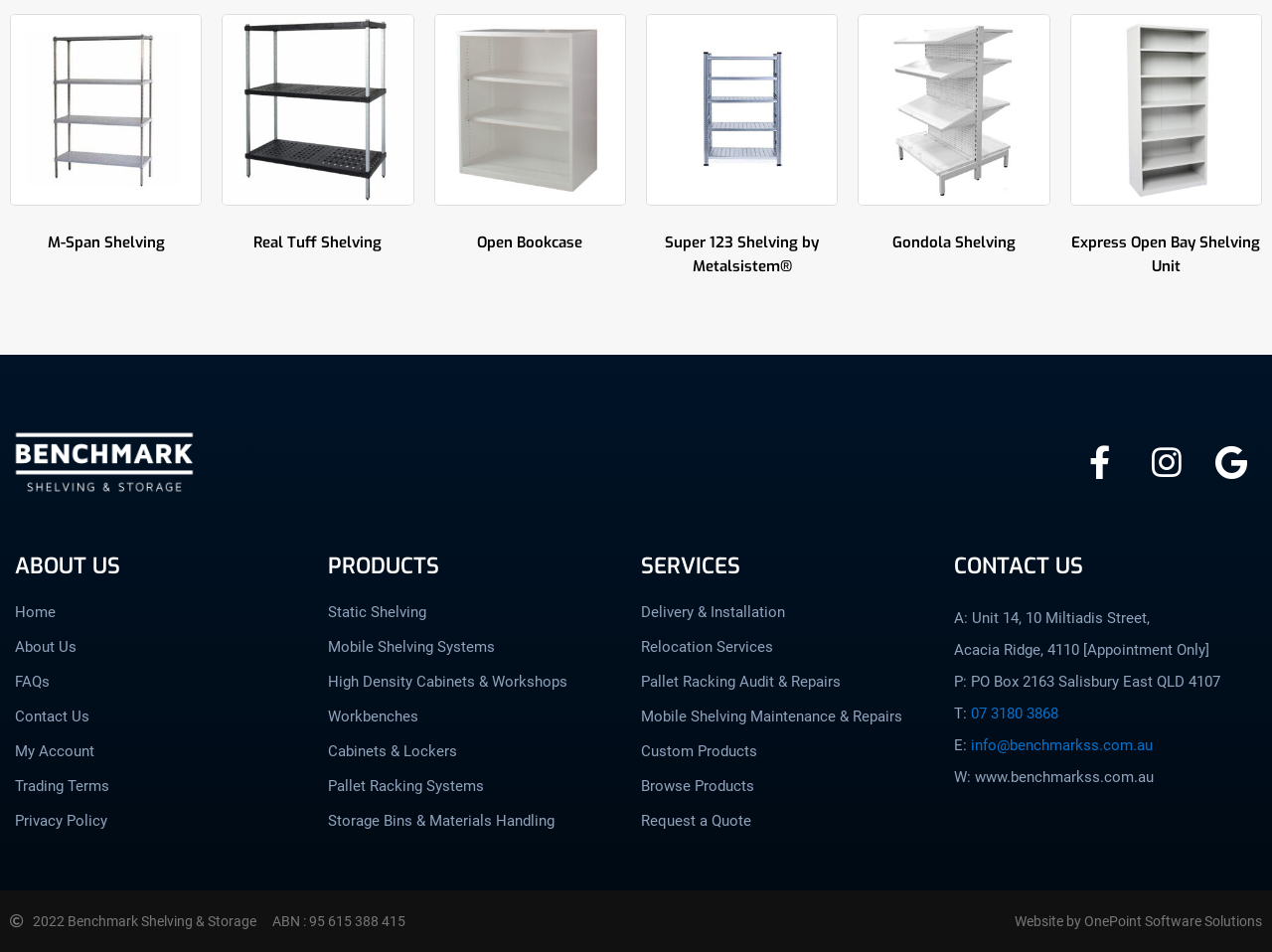Answer the question below using just one word or a short phrase: 
What is the company's email address?

info@benchmarkss.com.au